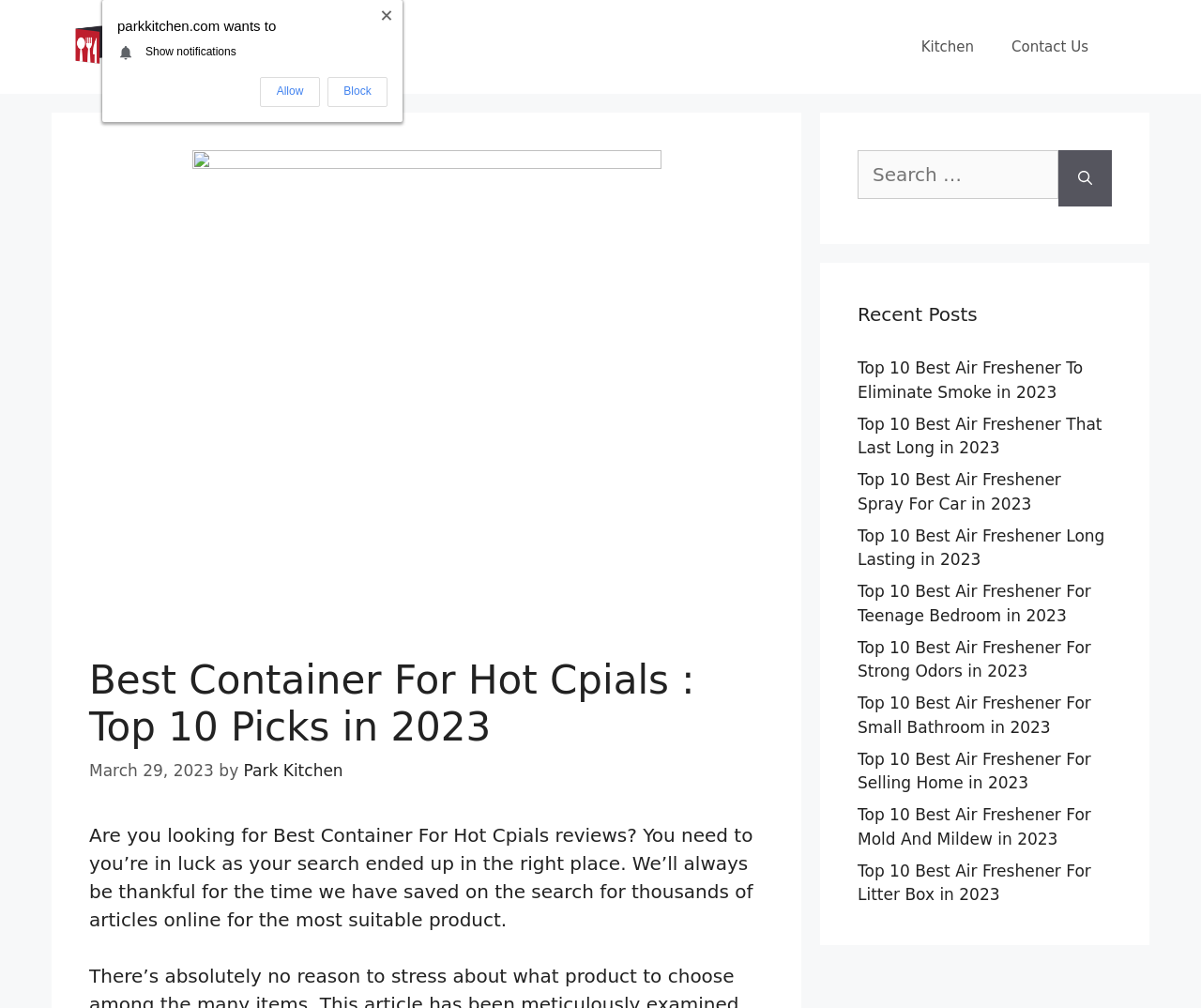Identify the bounding box coordinates for the region to click in order to carry out this instruction: "Expand Strategies for digital marketing? tab". Provide the coordinates using four float numbers between 0 and 1, formatted as [left, top, right, bottom].

None